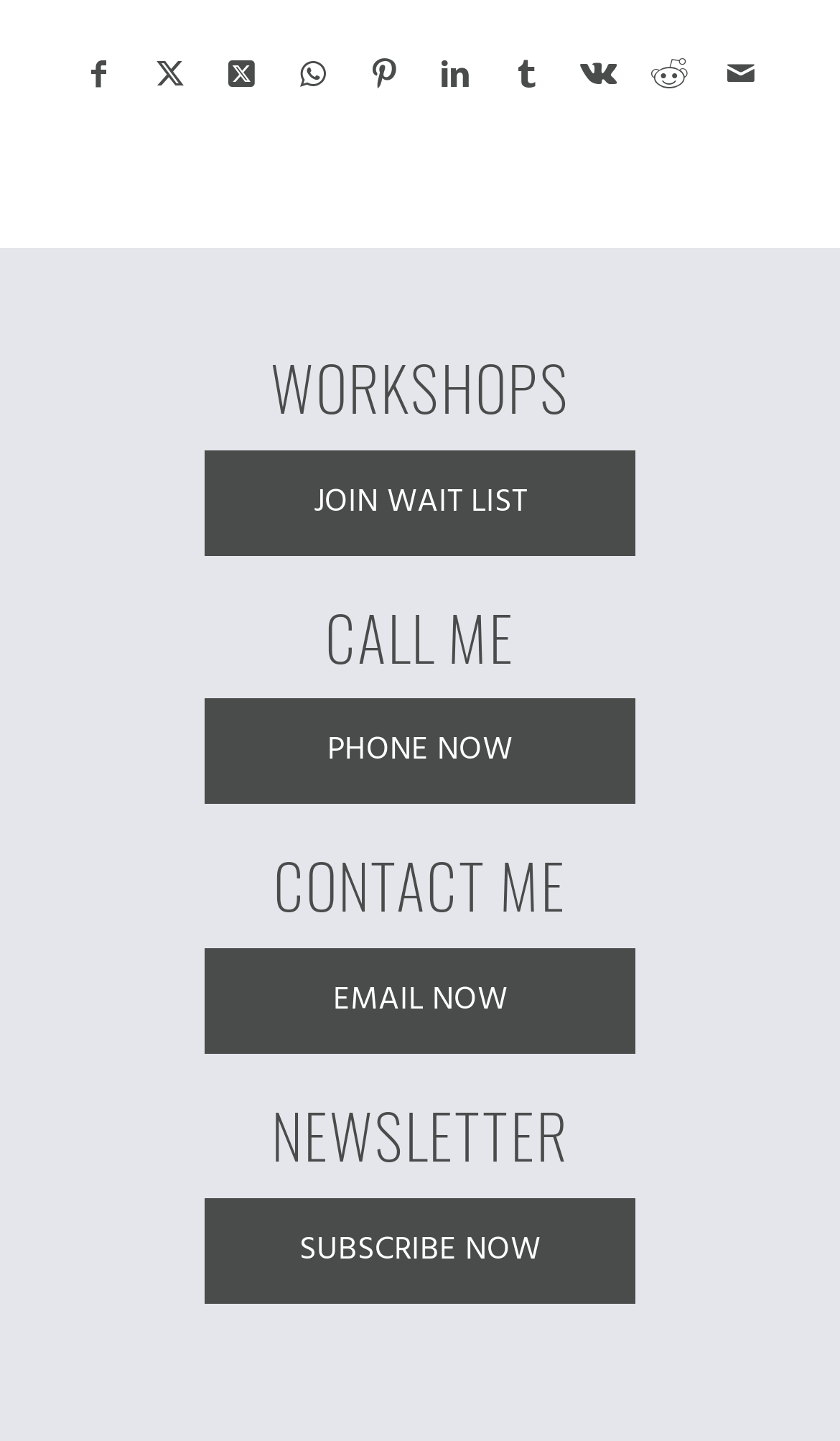Identify the bounding box coordinates for the UI element described as: "SUBSCRIBE NOW". The coordinates should be provided as four floats between 0 and 1: [left, top, right, bottom].

[0.244, 0.831, 0.756, 0.905]